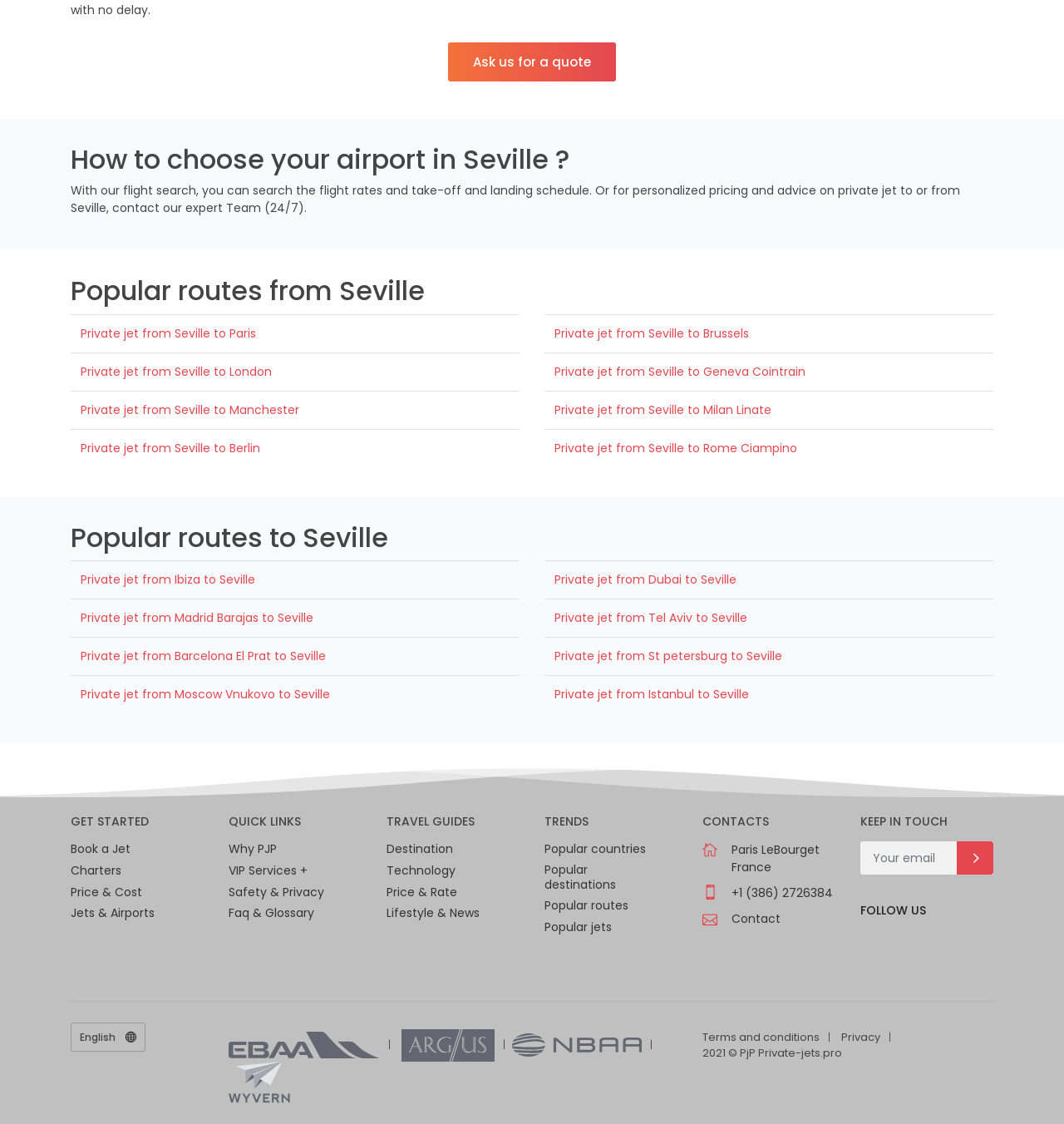Identify the bounding box coordinates for the UI element described as: "Price & Rate". The coordinates should be provided as four floats between 0 and 1: [left, top, right, bottom].

[0.363, 0.787, 0.445, 0.8]